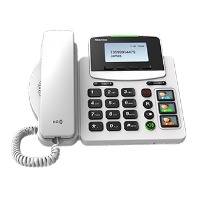Offer a detailed explanation of the image and its components.

The image showcases an IP phone designed with accessibility in mind, featuring a large numeric keypad and several functional buttons. It has a sleek, modern design with a white body and a prominent display screen that provides essential call information. This phone is part of the Akuvox product line, specifically tailored for enhanced communication options. It stands out for its user-friendly interface, making it an ideal choice for seniors and individuals seeking straightforward and efficient calling solutions. The accompanying label identifies it as the "Health Care Phone for Seniors," emphasizing its targeted purpose in healthcare settings.